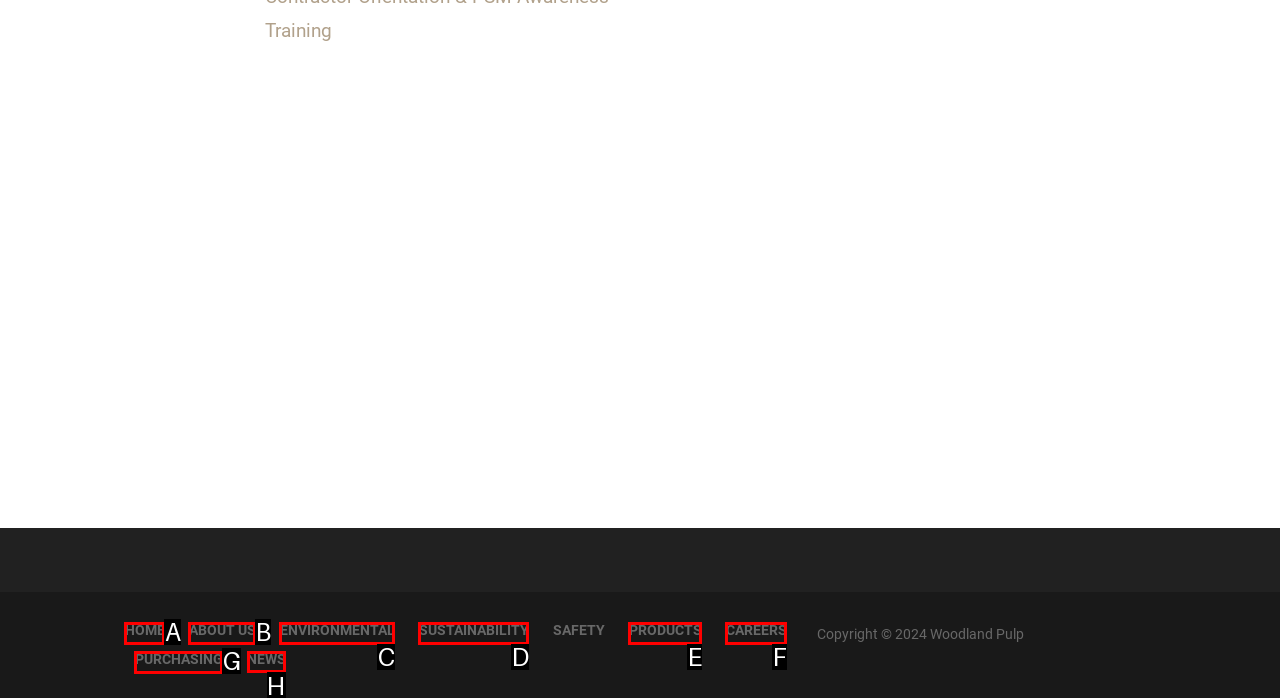Determine the HTML element to be clicked to complete the task: read NEWS. Answer by giving the letter of the selected option.

H